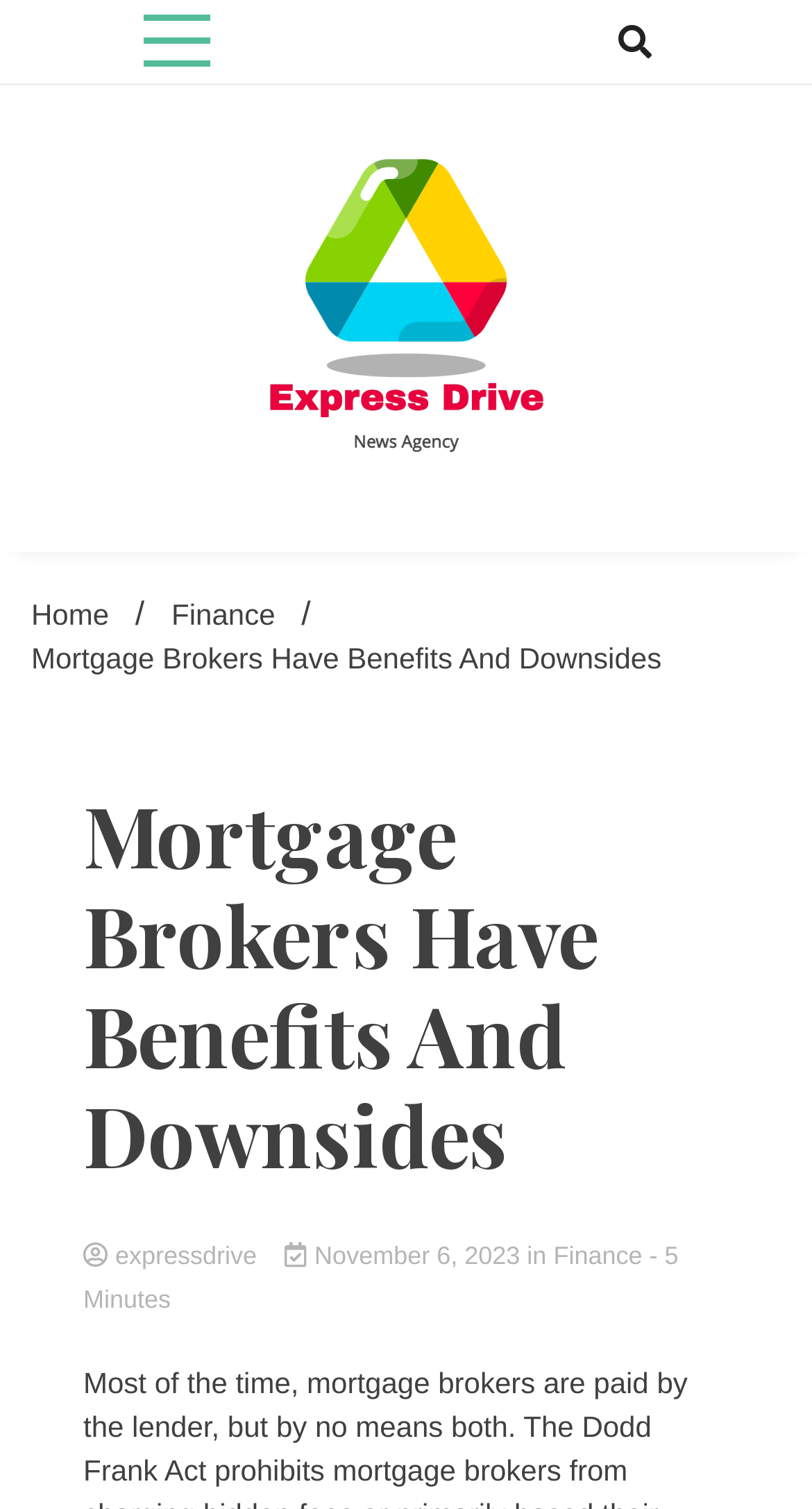Find the bounding box coordinates of the area to click in order to follow the instruction: "Click the search button".

[0.167, 0.0, 0.269, 0.055]